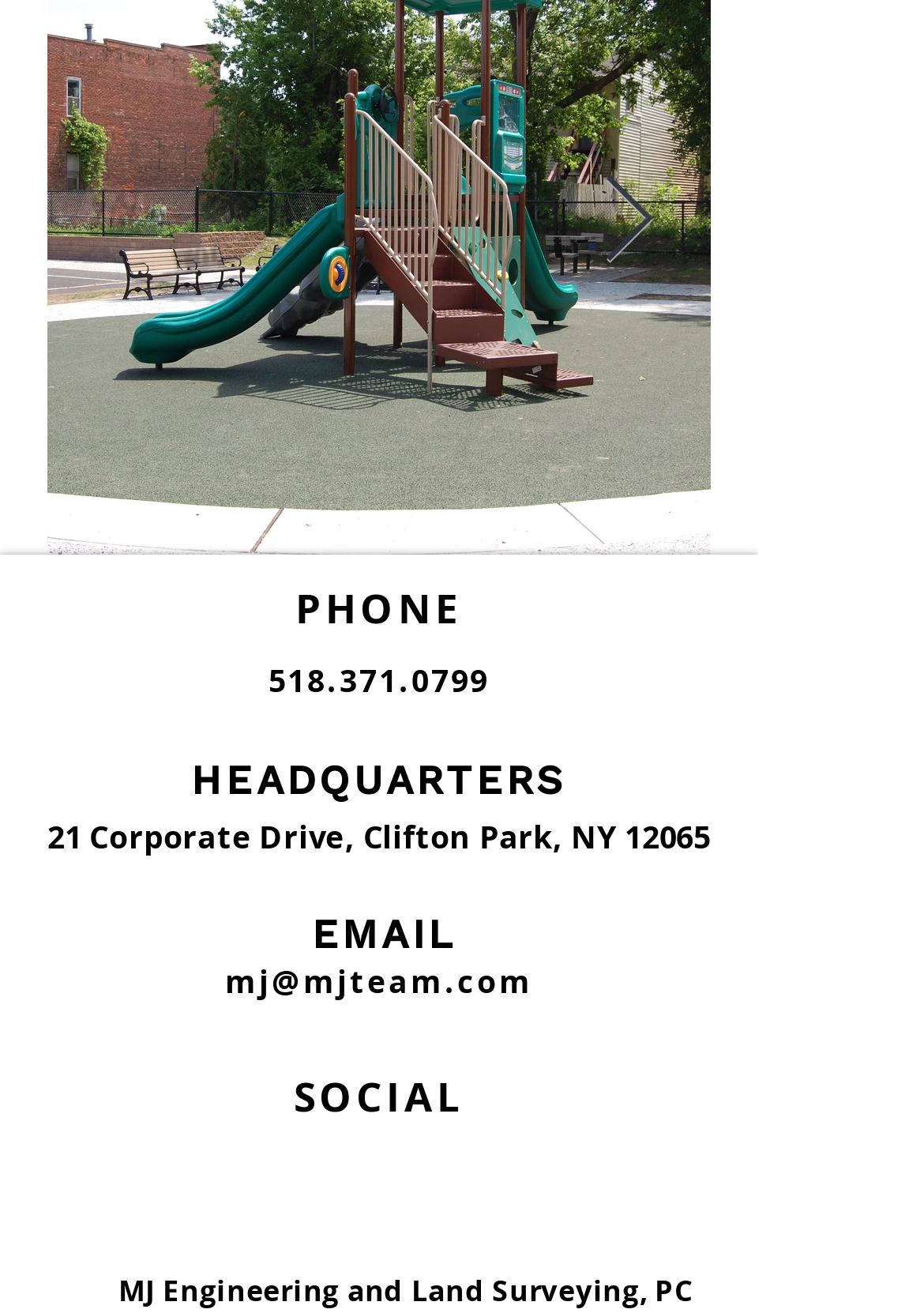Please answer the following question using a single word or phrase: 
What is the company's headquarters address?

21 Corporate Drive, Clifton Park, NY 12065